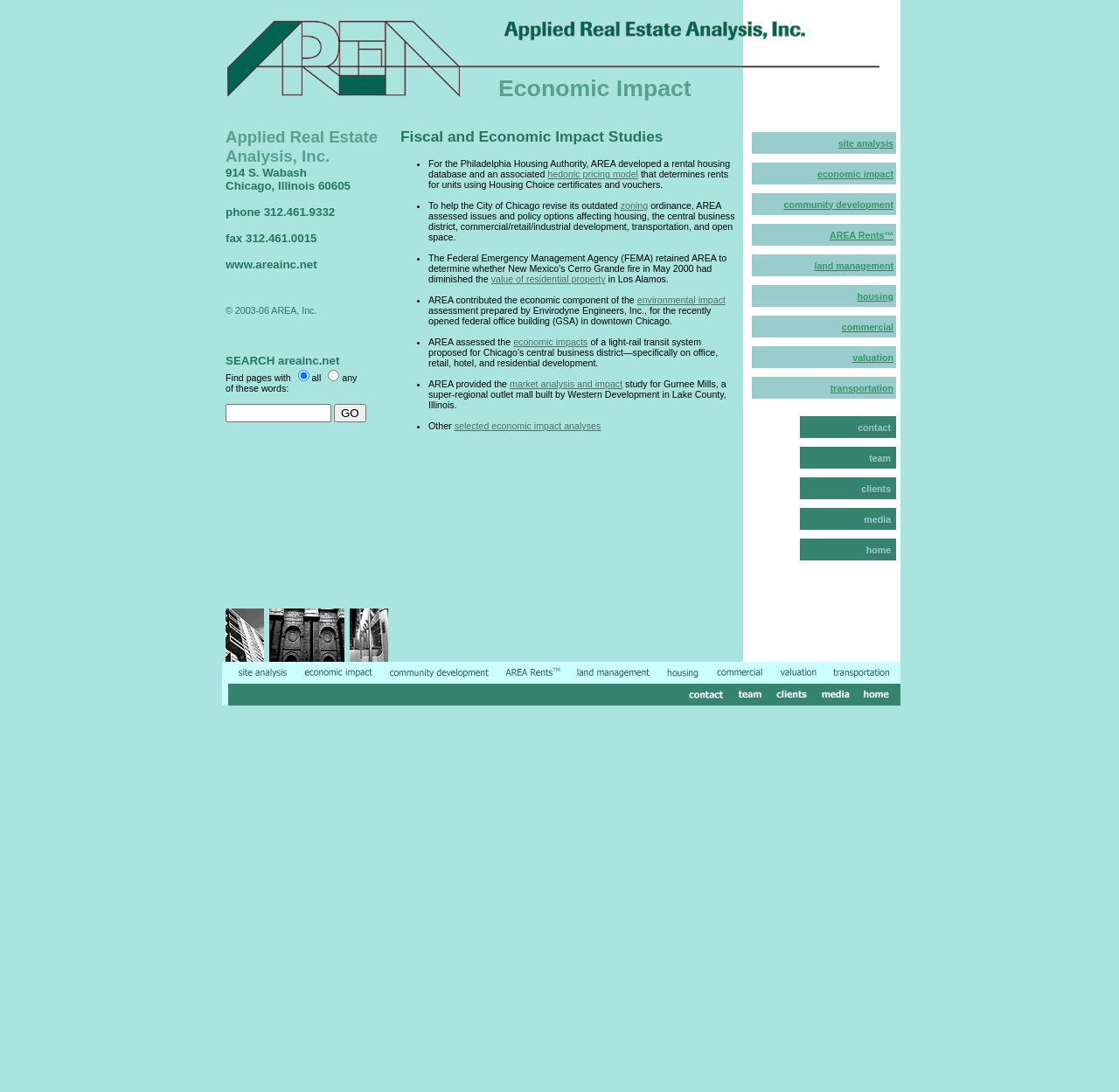Find the bounding box coordinates of the element you need to click on to perform this action: 'learn about environmental impact'. The coordinates should be represented by four float values between 0 and 1, in the format [left, top, right, bottom].

[0.569, 0.27, 0.648, 0.28]